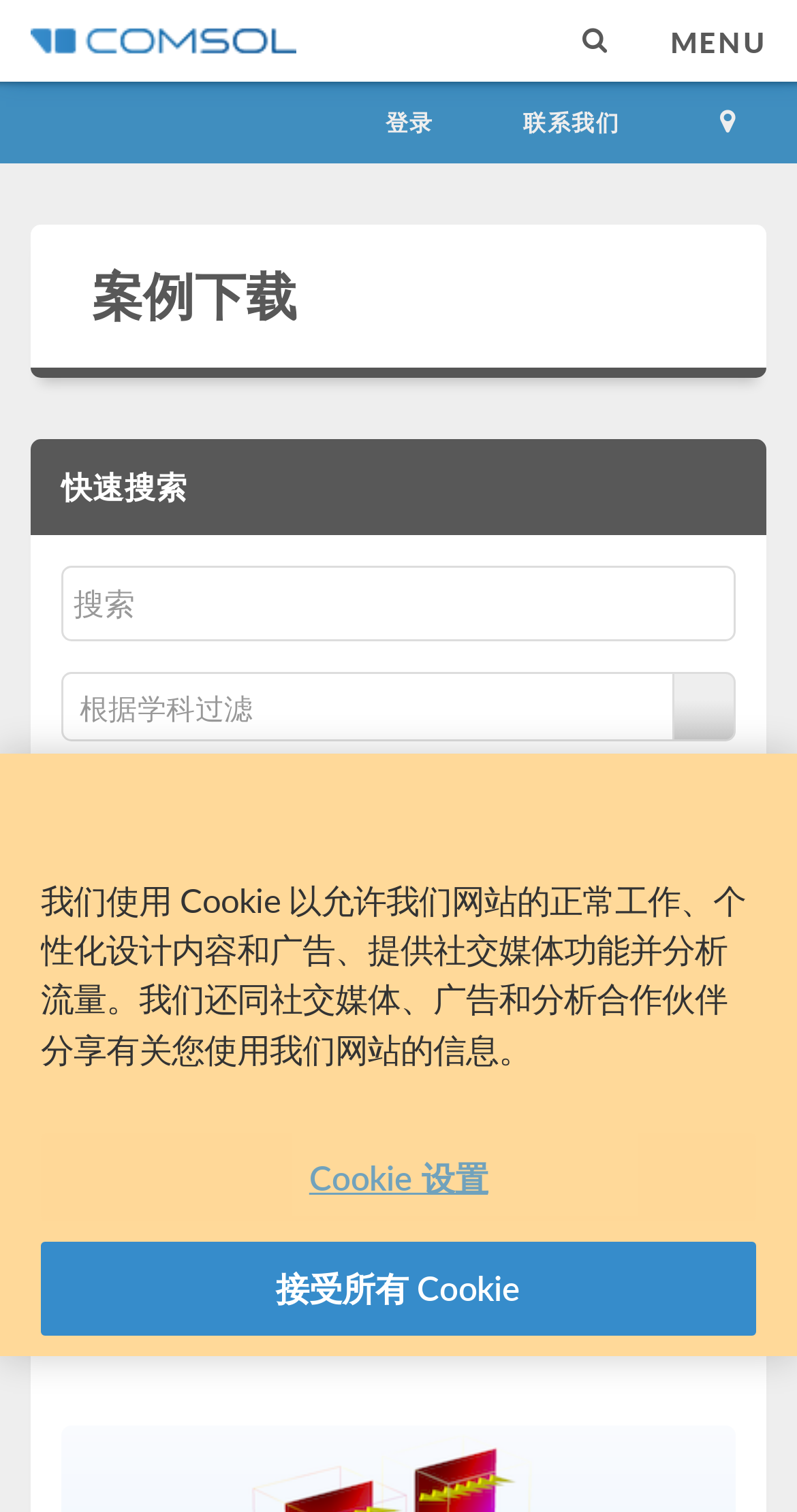What is the ID of the application?
Please provide a comprehensive answer based on the visual information in the image.

The application ID is displayed as 'Application ID: 12407' below the '菲涅尔方程 (RF)' heading.